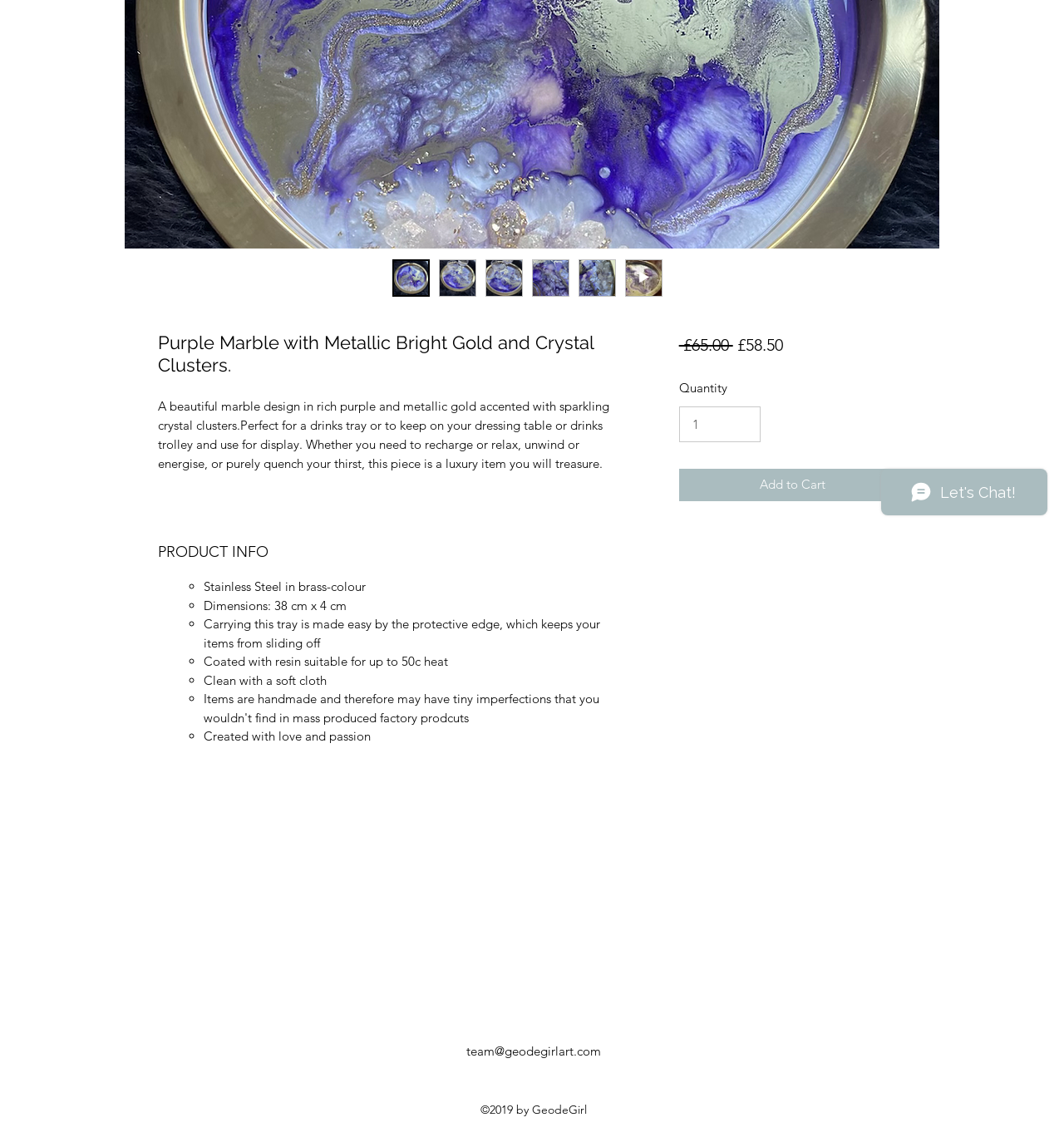Determine the bounding box for the described UI element: "aria-label="Enter full screen"".

[0.852, 0.188, 0.872, 0.207]